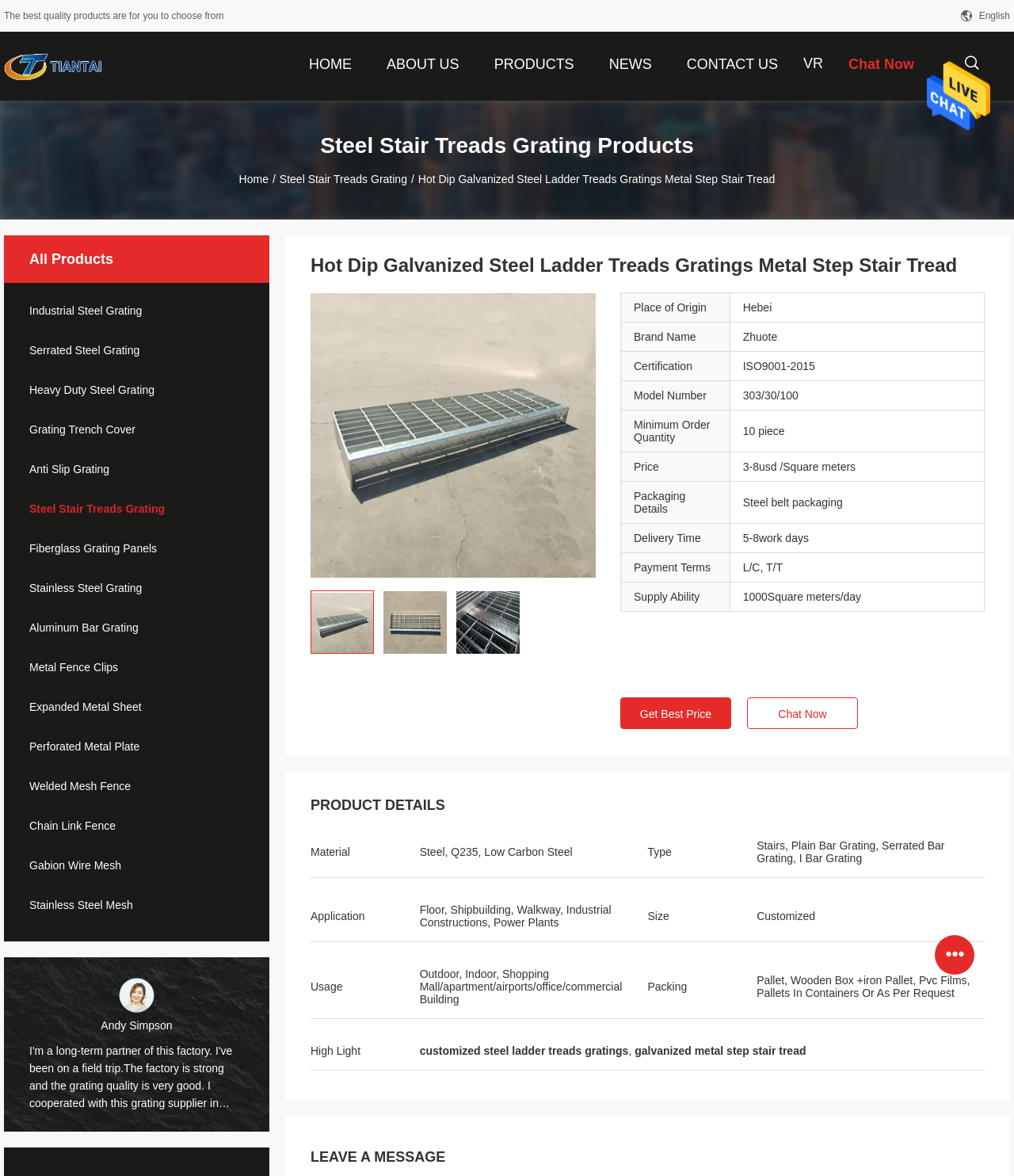Construct a thorough caption encompassing all aspects of the webpage.

This webpage is about Hot Dip Galvanized Steel Ladder Treads Gratings Metal Step Stair Tread products from China. At the top, there is a navigation menu with links to "HOME", "ABOUT US", "PRODUCTS", "NEWS", "CONTACT US", and "VR". Below the navigation menu, there is a search bar with a placeholder text "What are you looking for..." and a "Chat Now" link.

On the left side, there is a list of product categories, including "Industrial Steel Grating", "Serrated Steel Grating", "Heavy Duty Steel Grating", and more. Each category has a heading and a link to its corresponding page.

In the main content area, there is a product description with a heading "Hot Dip Galvanized Steel Ladder Treads Gratings Metal Step Stair Tread" and several images of the product. Below the product description, there is a table with product details, including "Place of Origin", "Brand Name", "Certification", "Model Number", and "Minimum Order Quantity".

On the right side, there are customer testimonials with images and quotes from satisfied customers, including David Zhang, Ajay Parate, and Andy Simpson.

At the bottom of the page, there is a company information section with a logo, company name "Anping Tiantai Metal Products Co., Ltd.", and a contact person "David Zhang".